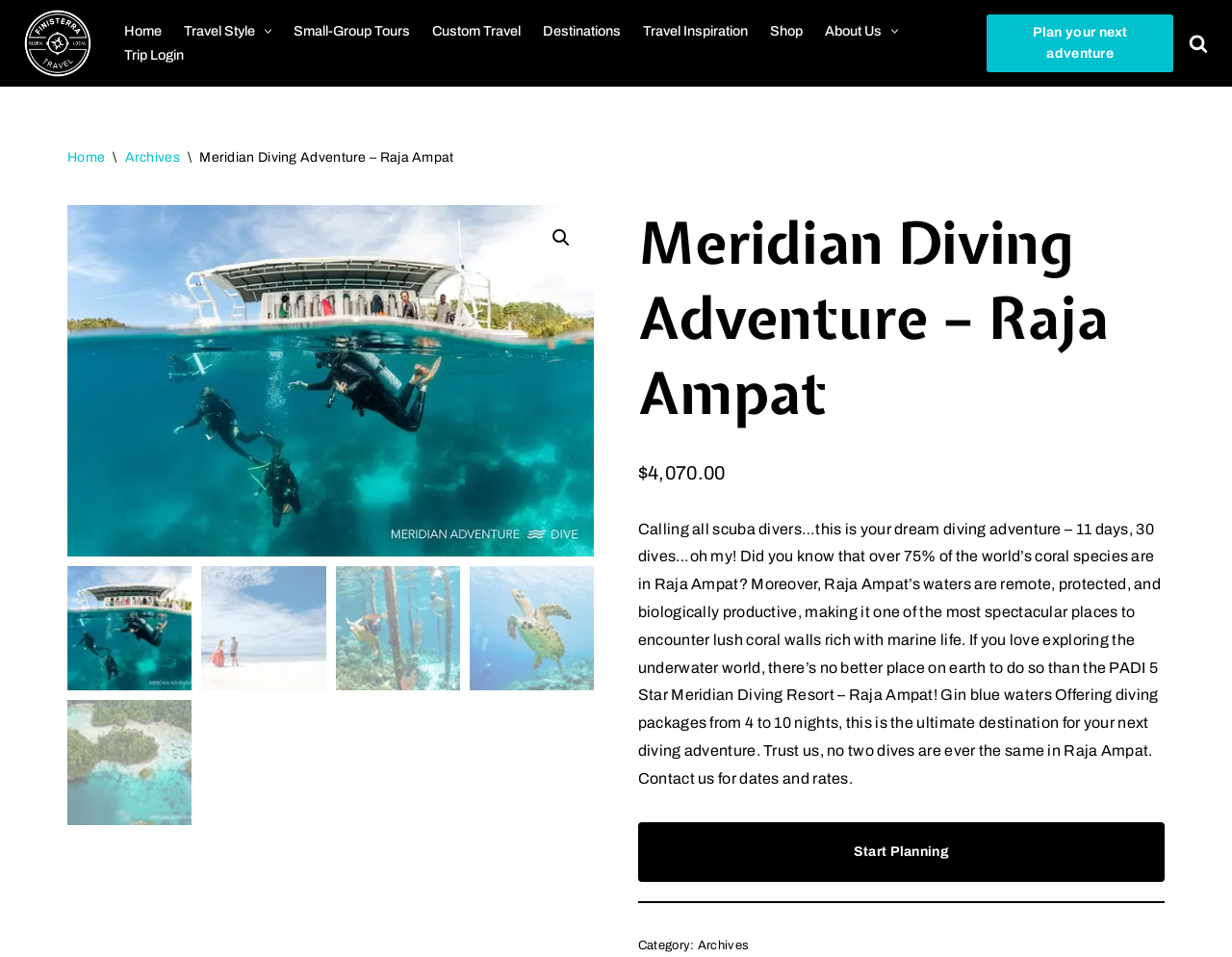What is the name of the diving adventure?
Please give a detailed and elaborate answer to the question.

I found the answer by looking at the breadcrumb navigation section, where it says 'Meridian Diving Adventure – Raja Ampat'. This is also confirmed by the heading element that says 'Meridian Diving Adventure – Raja Ampat'.